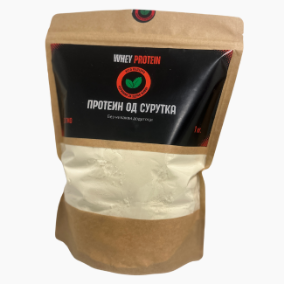Detail every visible element in the image extensively.

The image displays a pouch of whey protein, emphasizing its nutritional benefits and targeted use in fitness and bodybuilding. The packaging features a prominent black label with the text "WHEY PROTEIN" in bold red letters, suggesting the product's health-oriented branding. Below, the packaging includes Cyrillic text reading "ПРОТЕИН ОД СУРТКА," which translates to "Protein from whey," indicating its source. The design is simple yet effective, combining earthy tones with a focus on the product’s natural and nutritional aspects, likely appealing to consumers interested in fitness and muscle recovery. This product is typically associated with enhancing diet and exercise programs, supporting muscle growth, and improving overall athletic performance.